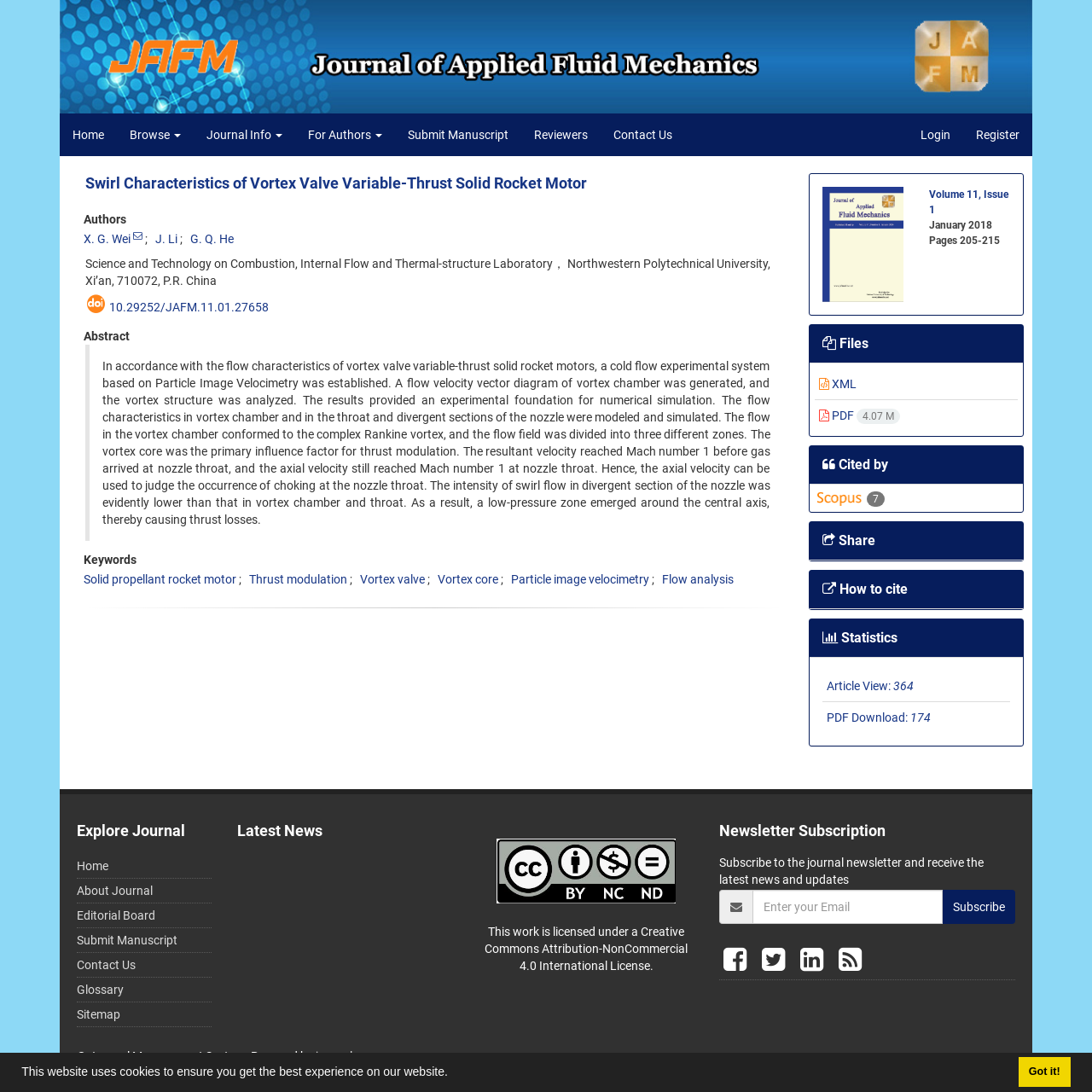Please pinpoint the bounding box coordinates for the region I should click to adhere to this instruction: "Open the chat".

None